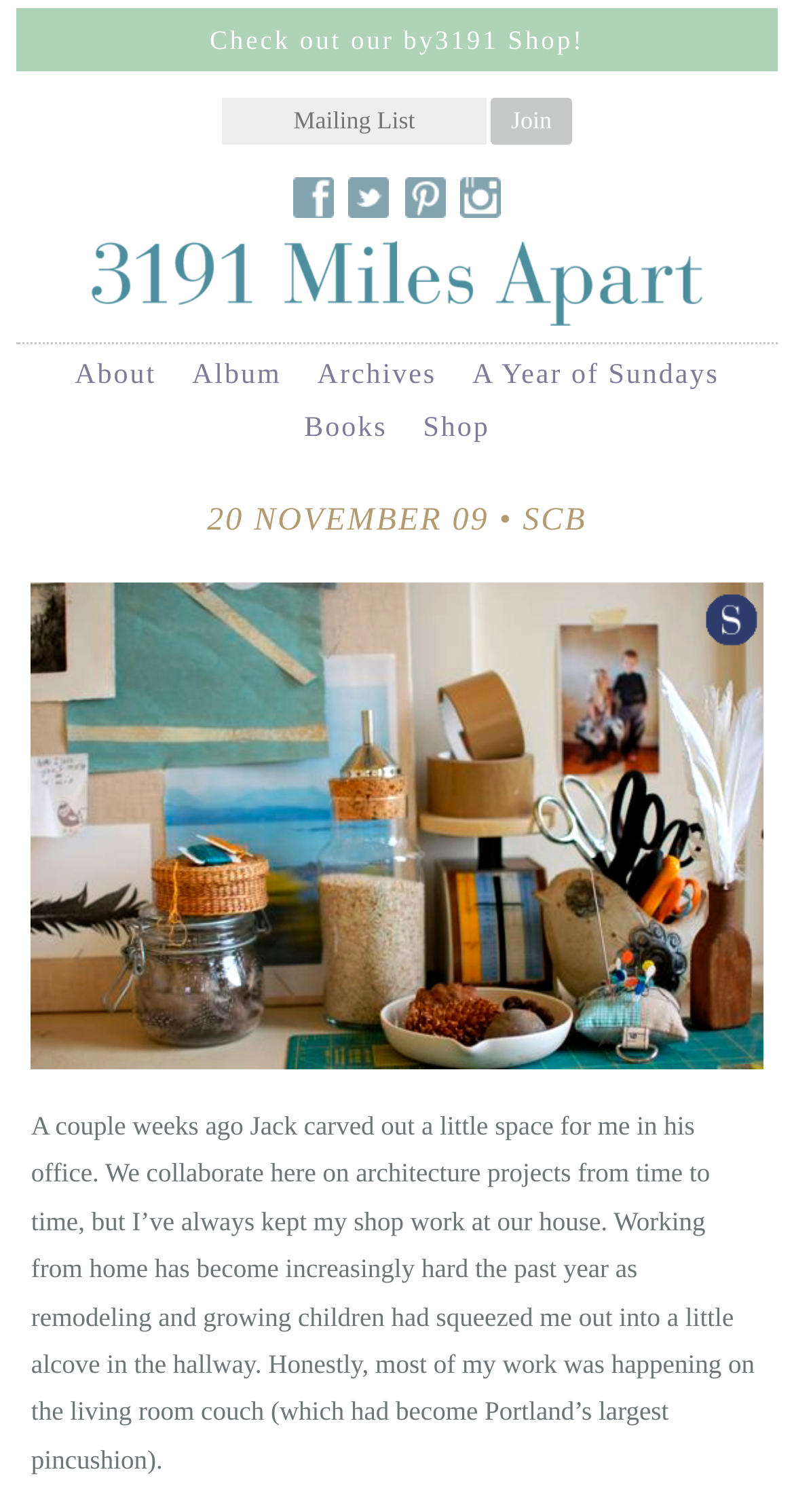Identify the bounding box coordinates of the element to click to follow this instruction: 'Click the 'Join' button'. Ensure the coordinates are four float values between 0 and 1, provided as [left, top, right, bottom].

[0.618, 0.064, 0.72, 0.095]